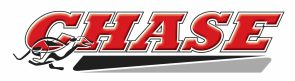Provide a comprehensive description of the image.

The image features the logo of "Chase News," characterized by bold red lettering that captures attention. The font is dynamic and modern, suggesting speed and excitement, resonating with themes of racing and competition. Accompanied by a stylized depiction of a greyhound, the logo emphasizes its connection to the greyhound racing community, making it instantly recognizable to enthusiasts. This visual representation serves as a vibrant symbol of the publication, which likely covers topics related to racing events, industry news, and insights into the world of greyhound sports.